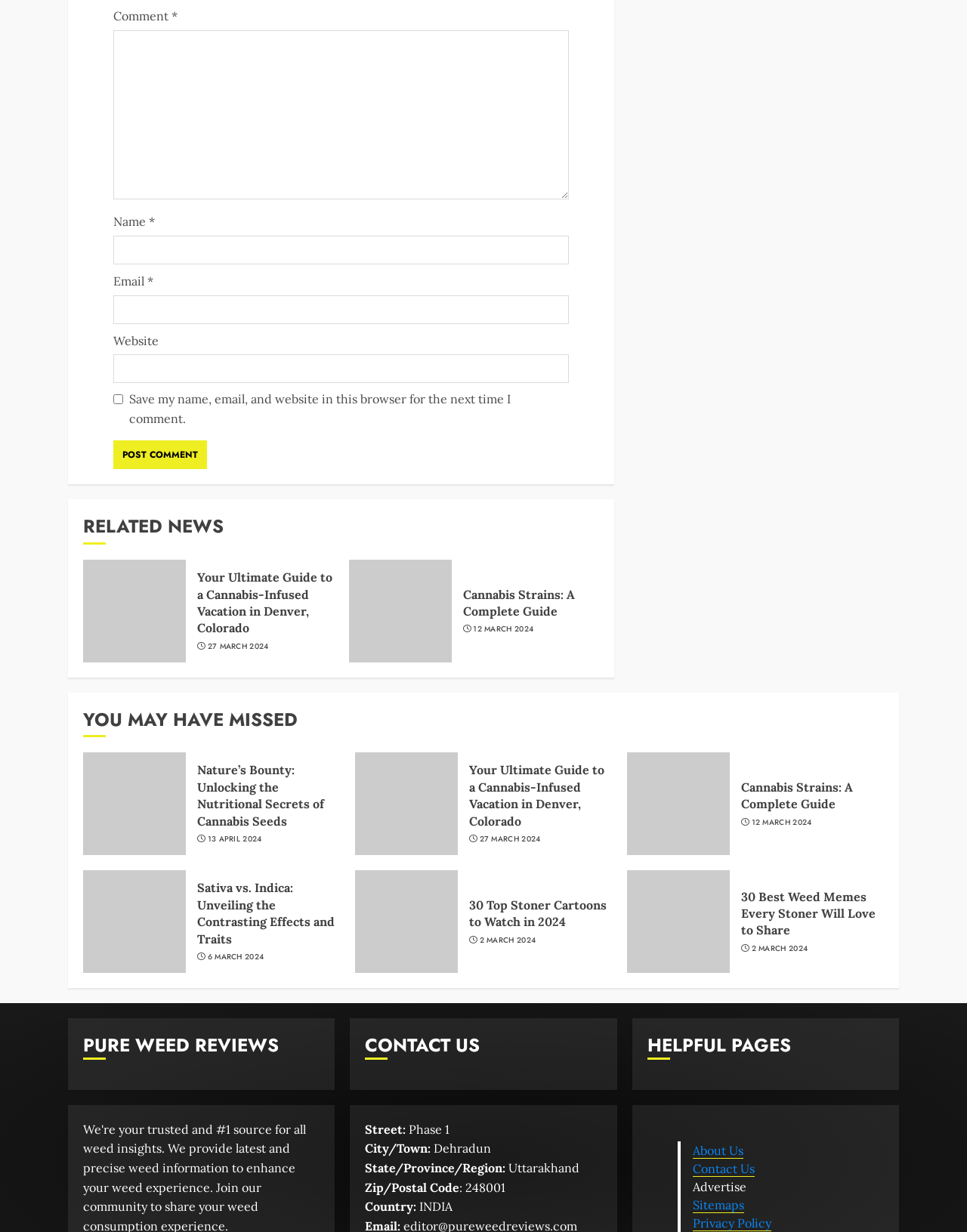Determine the bounding box coordinates for the UI element with the following description: "parent_node: Email * aria-describedby="email-notes" name="email"". The coordinates should be four float numbers between 0 and 1, represented as [left, top, right, bottom].

[0.117, 0.239, 0.588, 0.263]